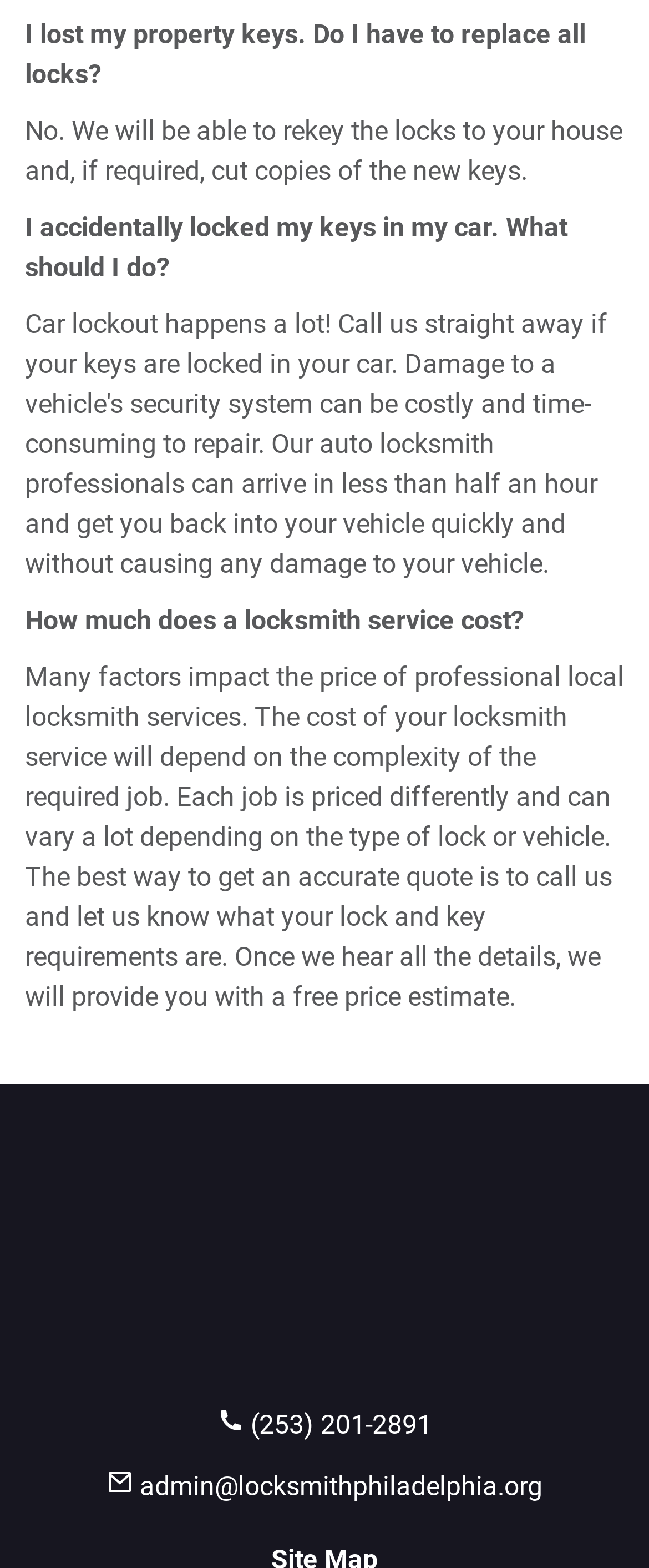What should I do if I accidentally lock my keys in my car?
Kindly answer the question with as much detail as you can.

The webpage mentions that I accidentally locked my keys in my car, but it doesn't provide a direct answer to what I should do in this situation. It might be implied that I should contact the locksmith service for assistance.